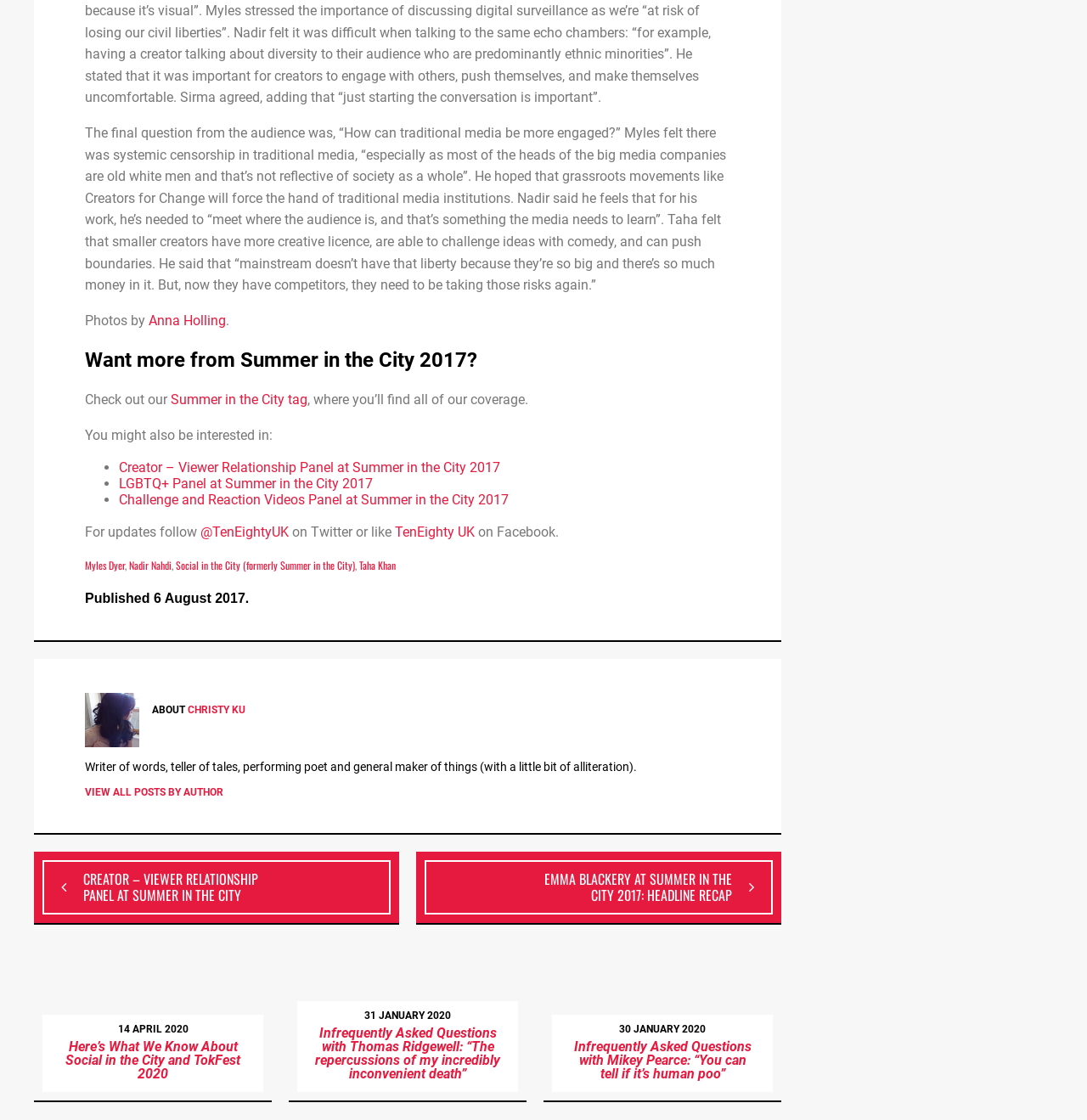Determine the bounding box coordinates of the clickable region to carry out the instruction: "Click the link to view more from Summer in the City 2017".

[0.078, 0.311, 0.672, 0.332]